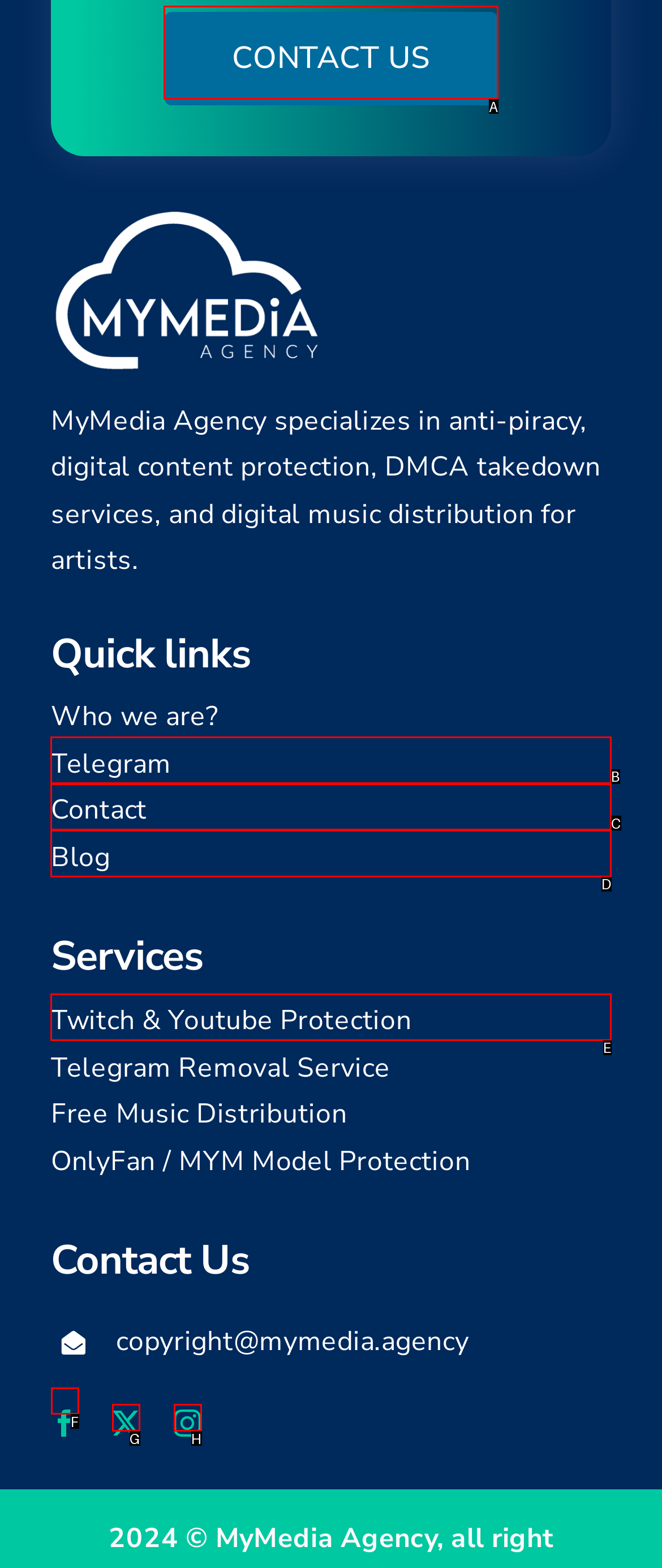Indicate the letter of the UI element that should be clicked to accomplish the task: Visit Facebook page. Answer with the letter only.

F